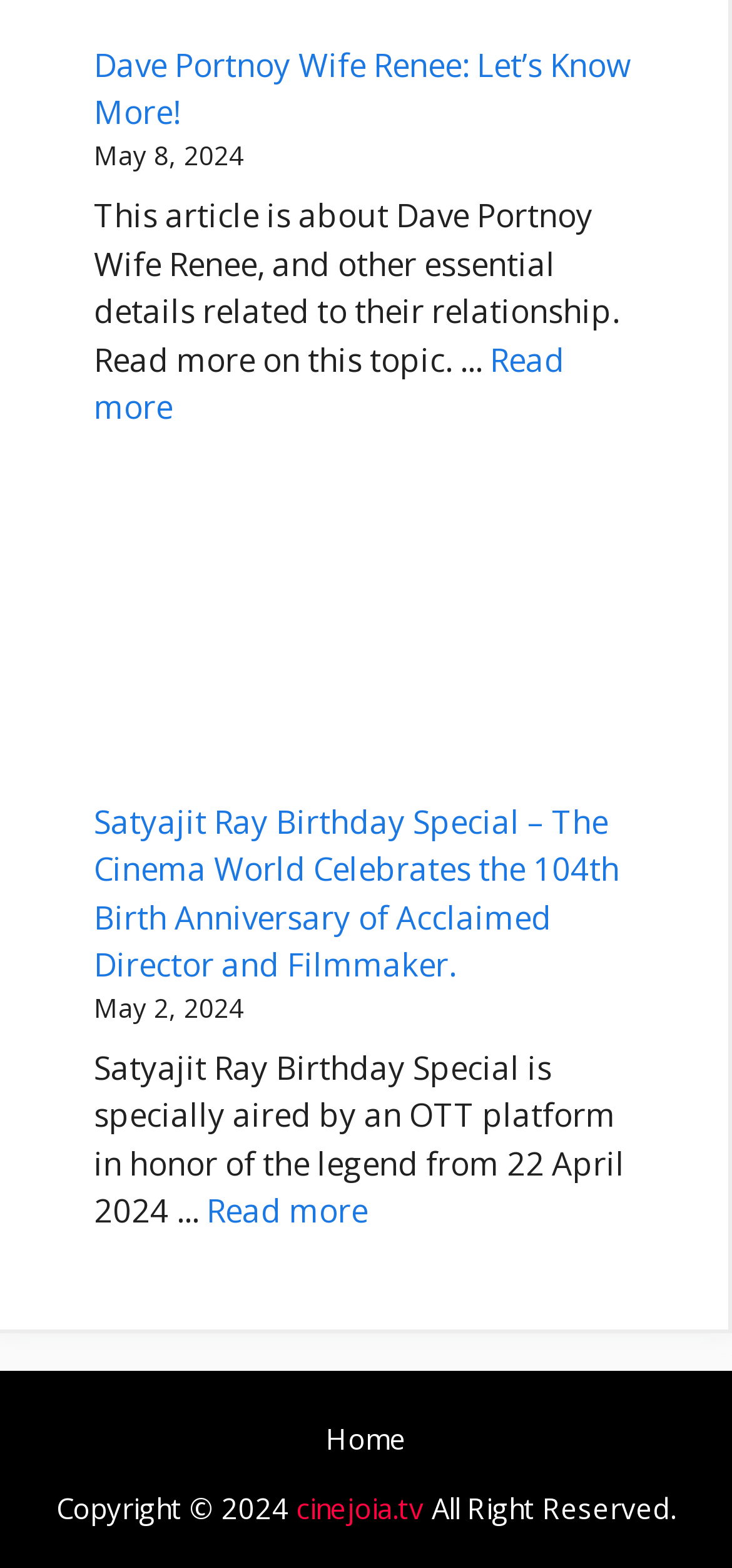Please examine the image and provide a detailed answer to the question: What is the name of the website?

The webpage has a link at the bottom with the text 'cinejoia.tv', which is likely the name of the website. This can be inferred from the context and the position of the link.